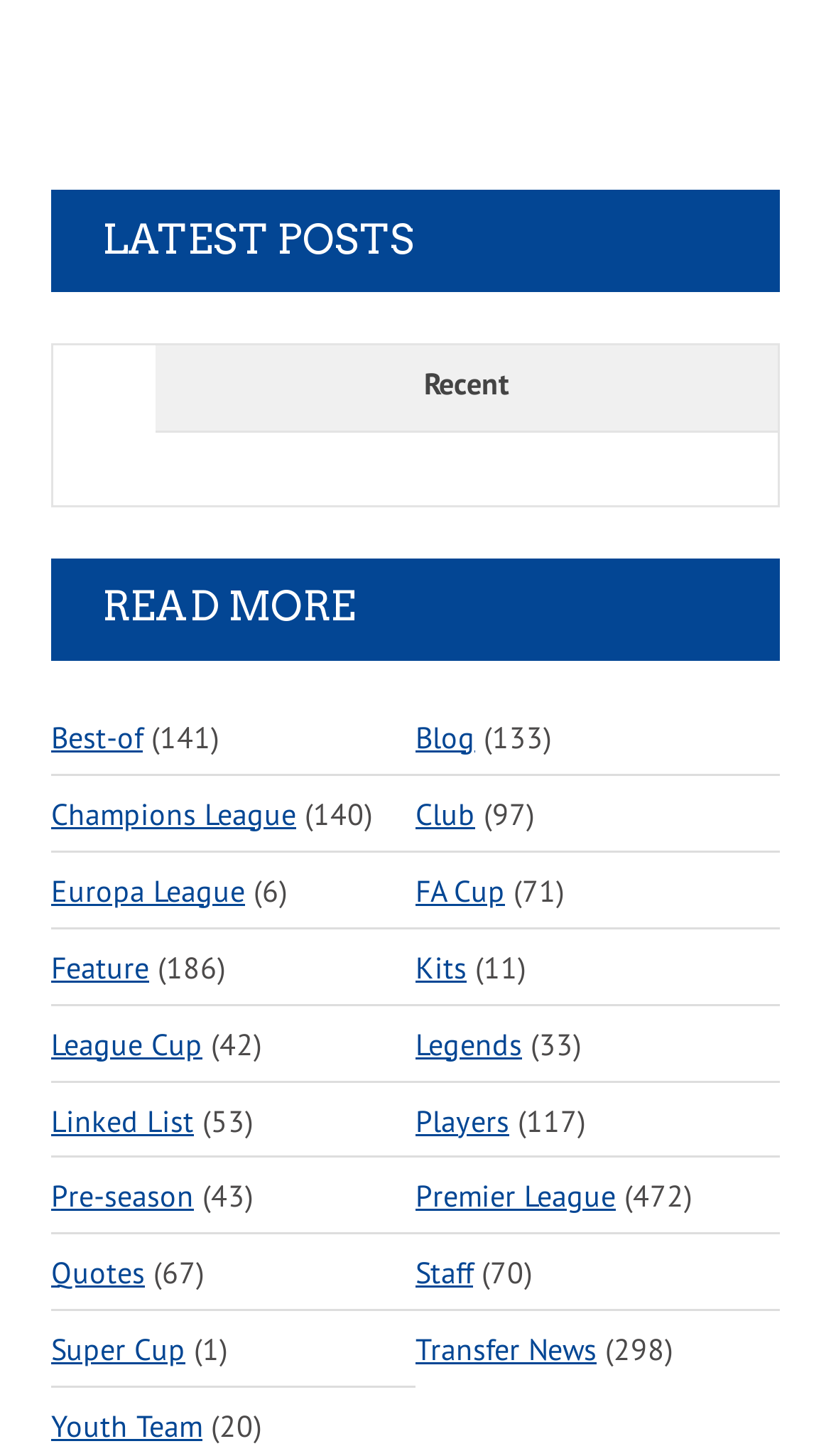Please determine the bounding box coordinates of the clickable area required to carry out the following instruction: "Go to the blog". The coordinates must be four float numbers between 0 and 1, represented as [left, top, right, bottom].

[0.5, 0.48, 0.572, 0.532]